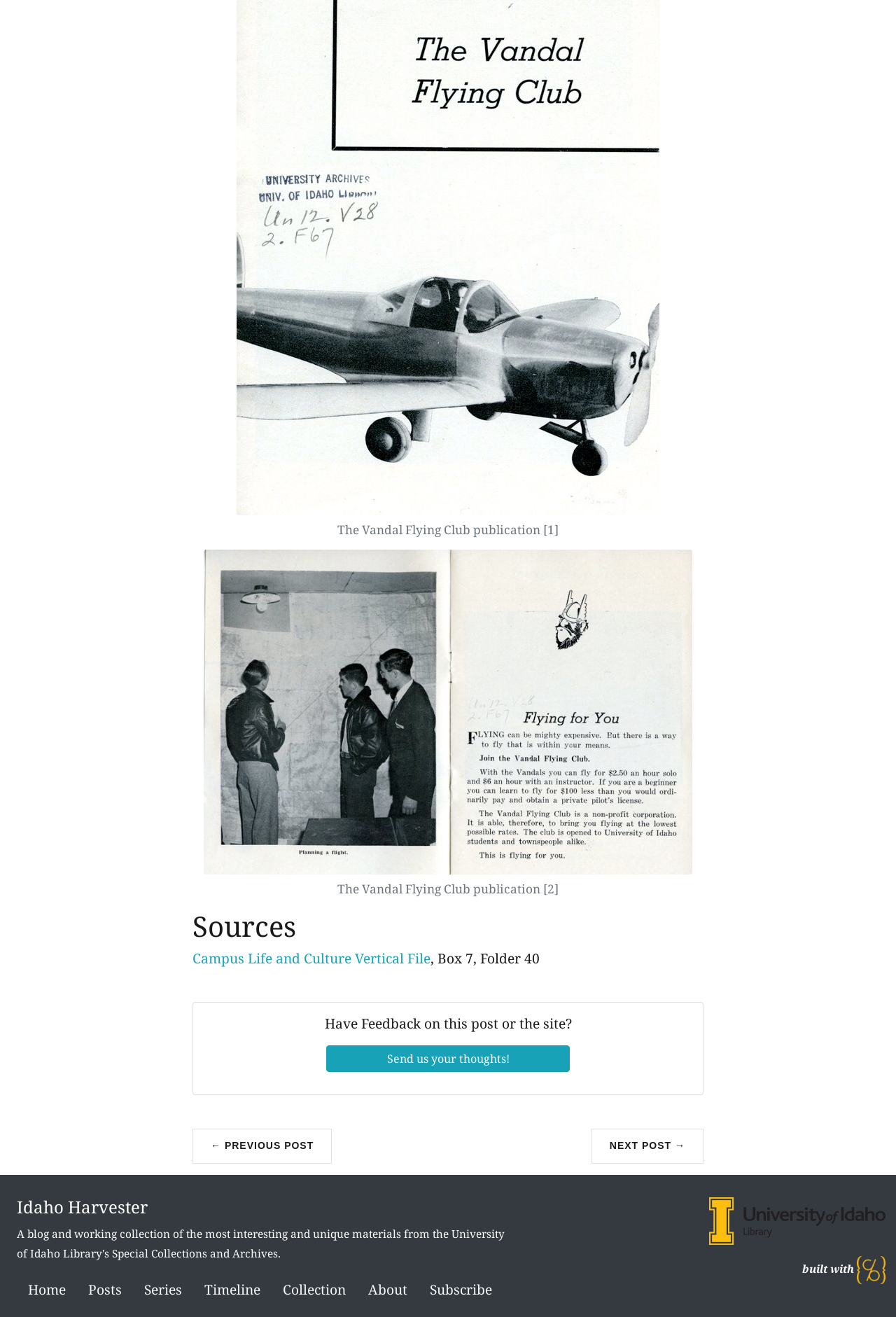Please determine the bounding box coordinates of the element's region to click in order to carry out the following instruction: "View the Vandal Flying Club publication". The coordinates should be four float numbers between 0 and 1, i.e., [left, top, right, bottom].

[0.264, 0.172, 0.736, 0.186]